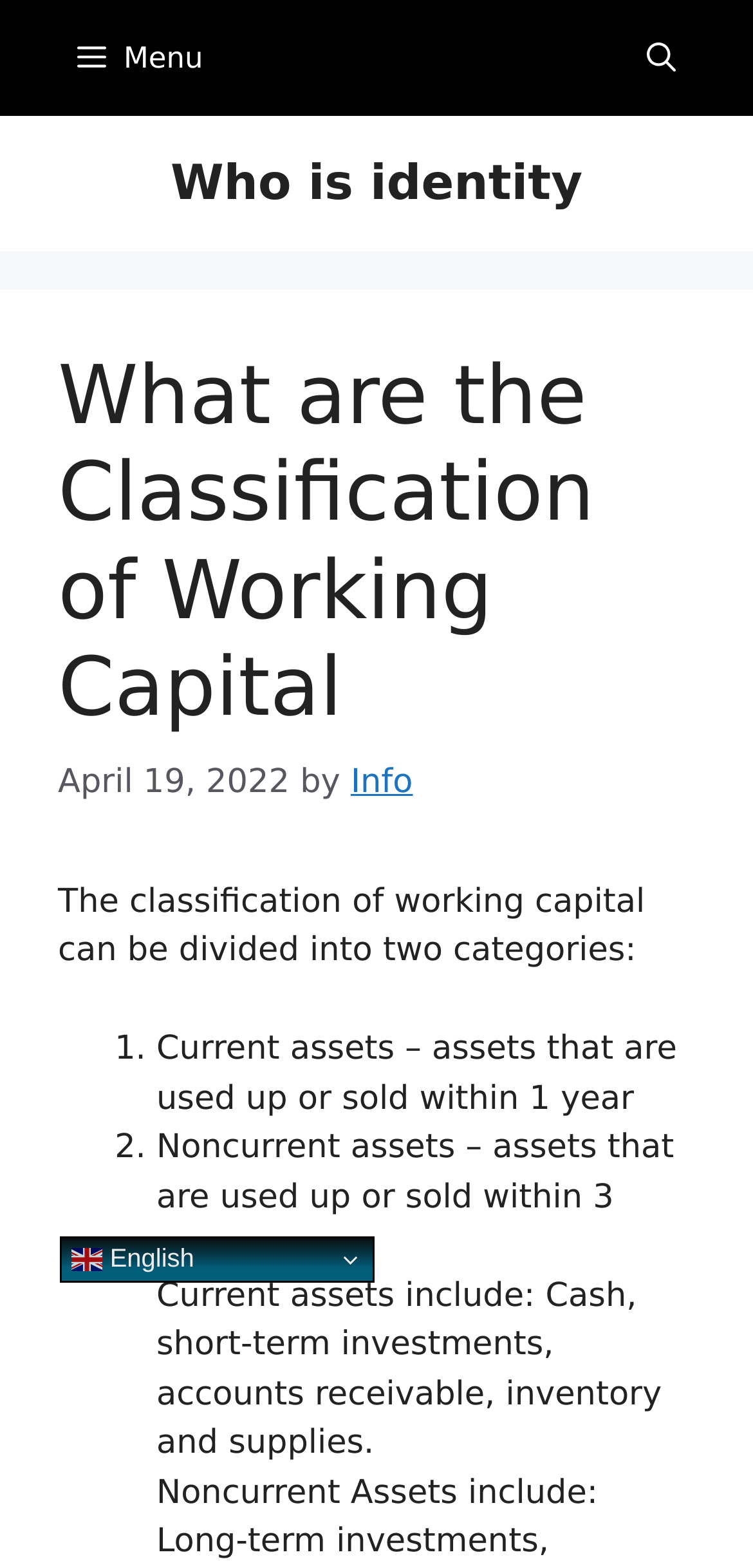Please determine the bounding box coordinates, formatted as (top-left x, top-left y, bottom-right x, bottom-right y), with all values as floating point numbers between 0 and 1. Identify the bounding box of the region described as: Info

[0.466, 0.487, 0.548, 0.511]